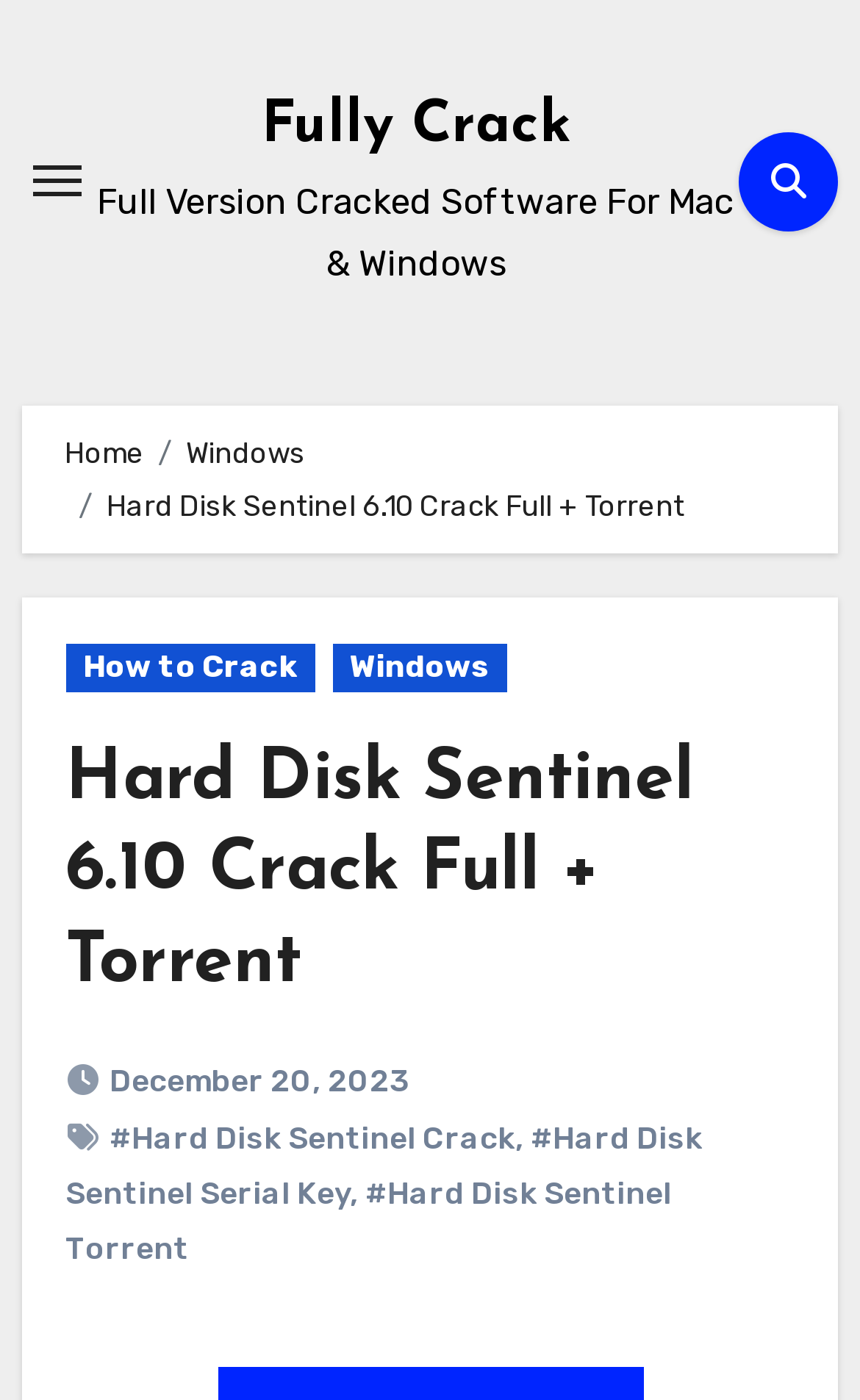Kindly determine the bounding box coordinates of the area that needs to be clicked to fulfill this instruction: "Download fully cracked software".

[0.304, 0.069, 0.663, 0.112]